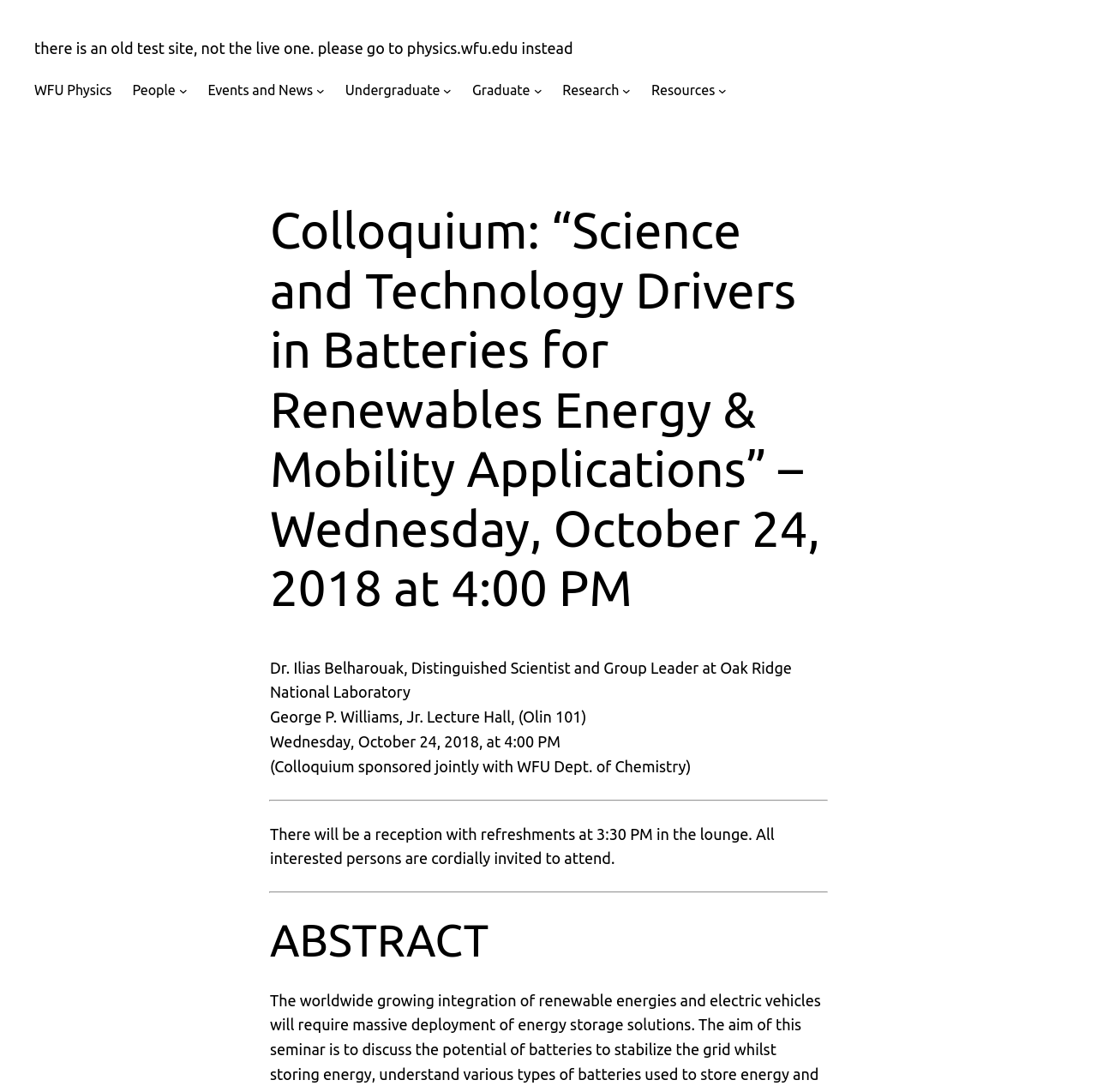What is the speaker's title?
Based on the screenshot, answer the question with a single word or phrase.

Distinguished Scientist